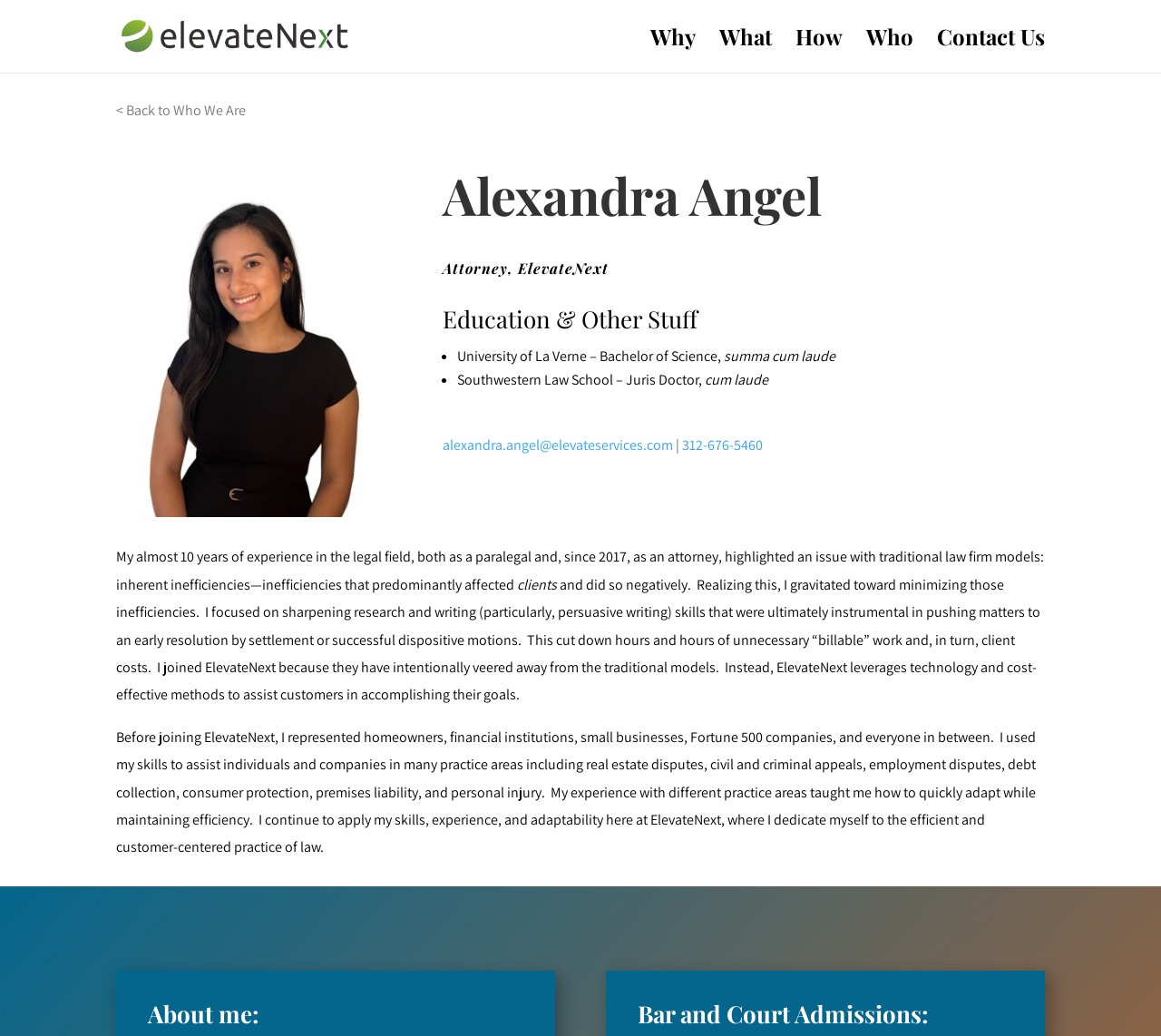Please mark the bounding box coordinates of the area that should be clicked to carry out the instruction: "Share on Twitter".

None